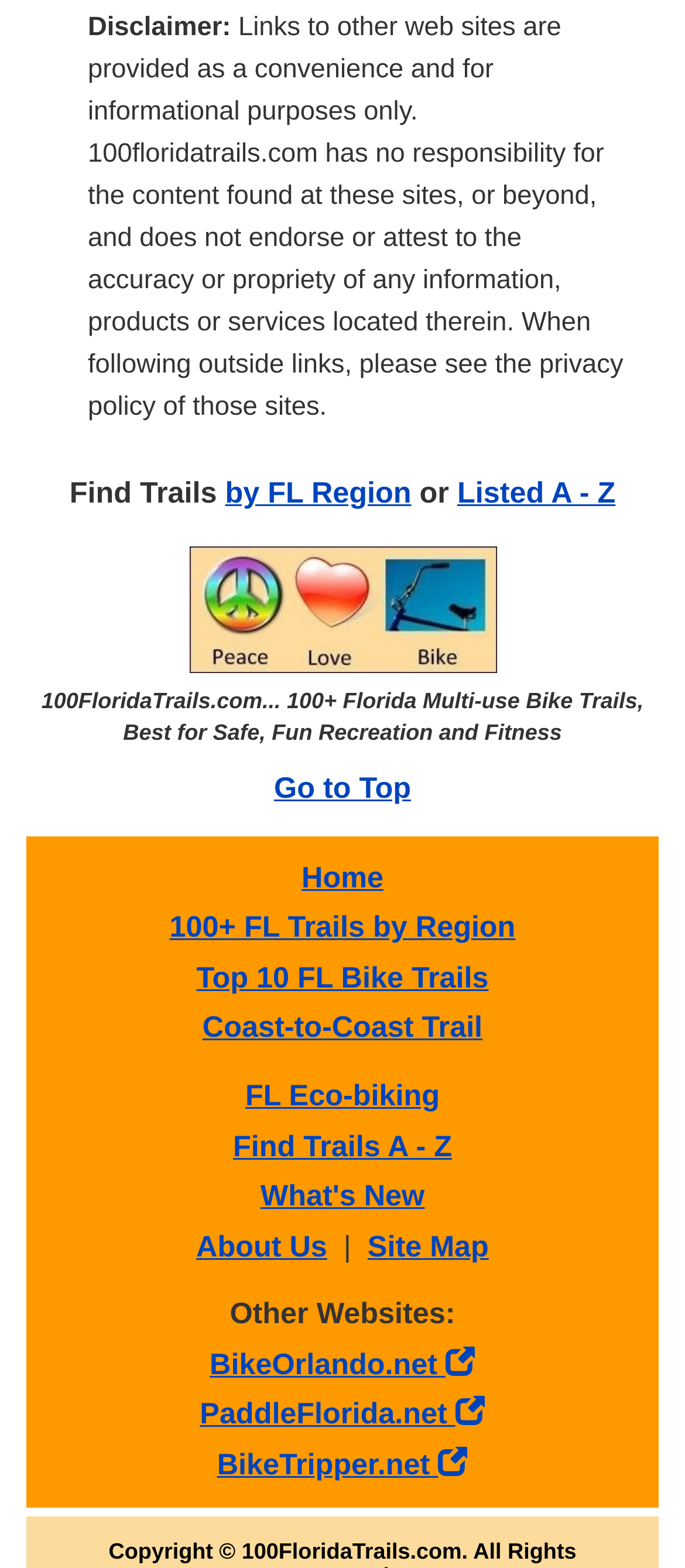Provide the bounding box coordinates for the UI element that is described by this text: "October 21st". The coordinates should be in the form of four float numbers between 0 and 1: [left, top, right, bottom].

None